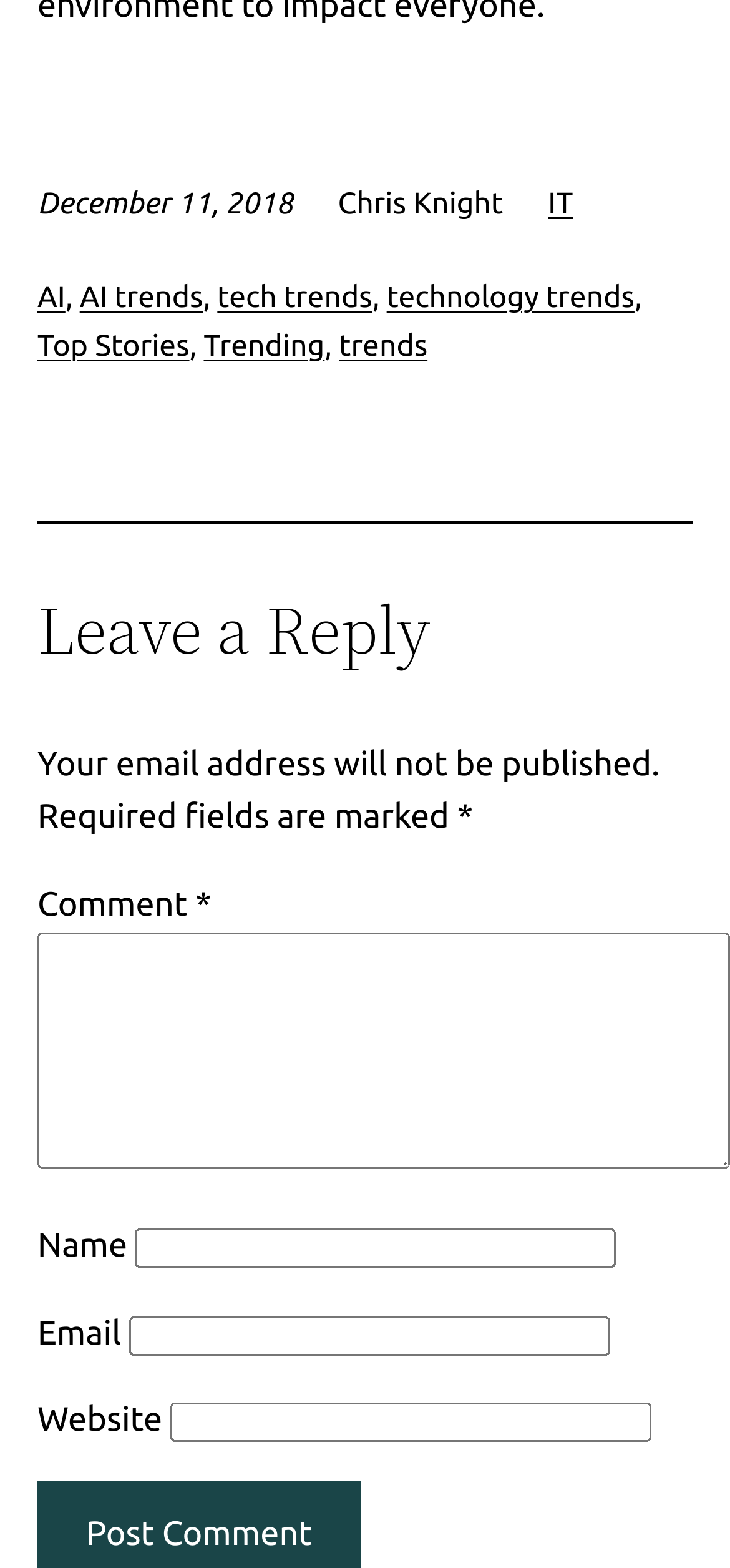Please identify the bounding box coordinates of the element that needs to be clicked to execute the following command: "Enter your name". Provide the bounding box using four float numbers between 0 and 1, formatted as [left, top, right, bottom].

[0.185, 0.783, 0.844, 0.808]